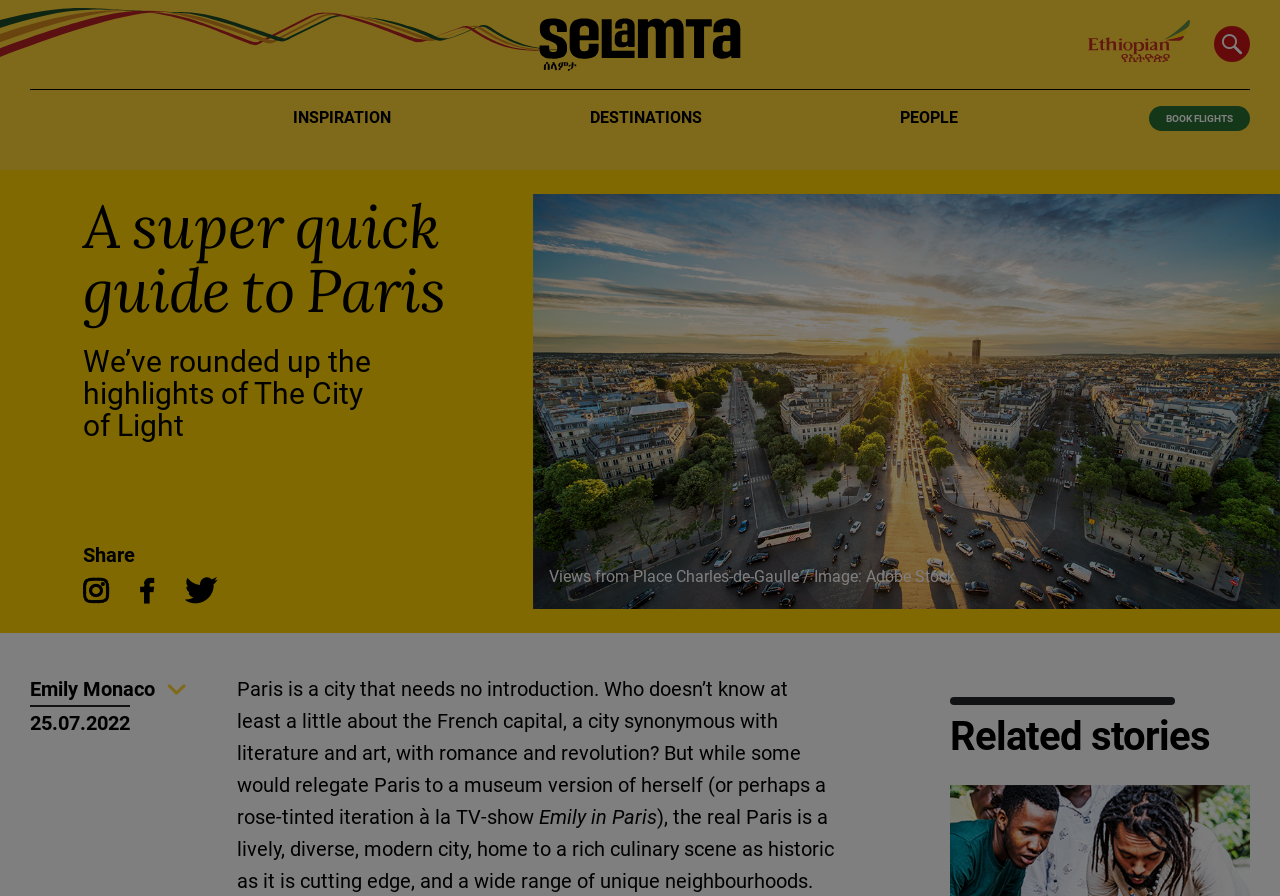Using the webpage screenshot, find the UI element described by Inspiration. Provide the bounding box coordinates in the format (top-left x, top-left y, bottom-right x, bottom-right y), ensuring all values are floating point numbers between 0 and 1.

[0.223, 0.109, 0.312, 0.154]